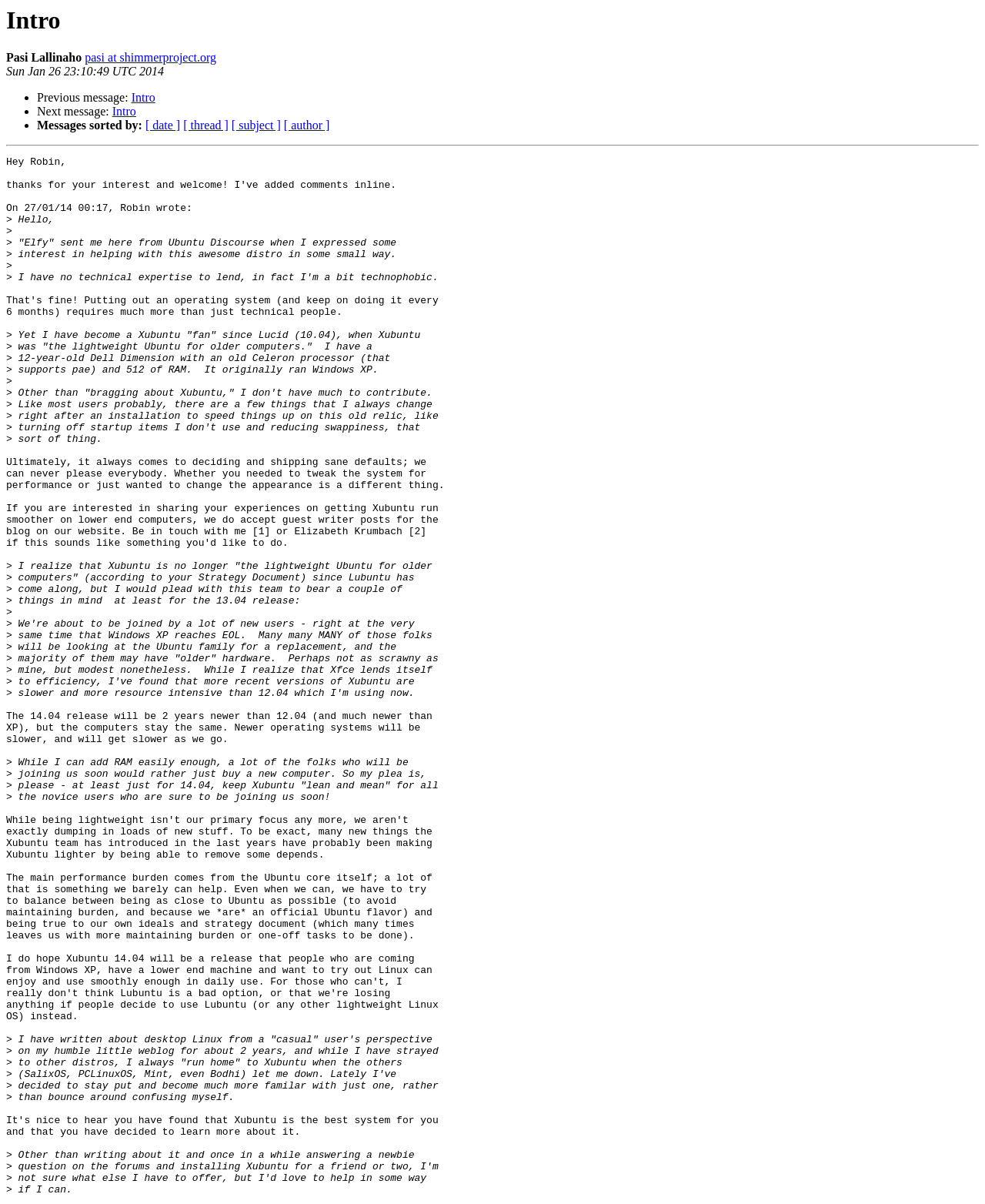Please determine the bounding box coordinates for the UI element described as: "Intro".

[0.114, 0.087, 0.138, 0.098]